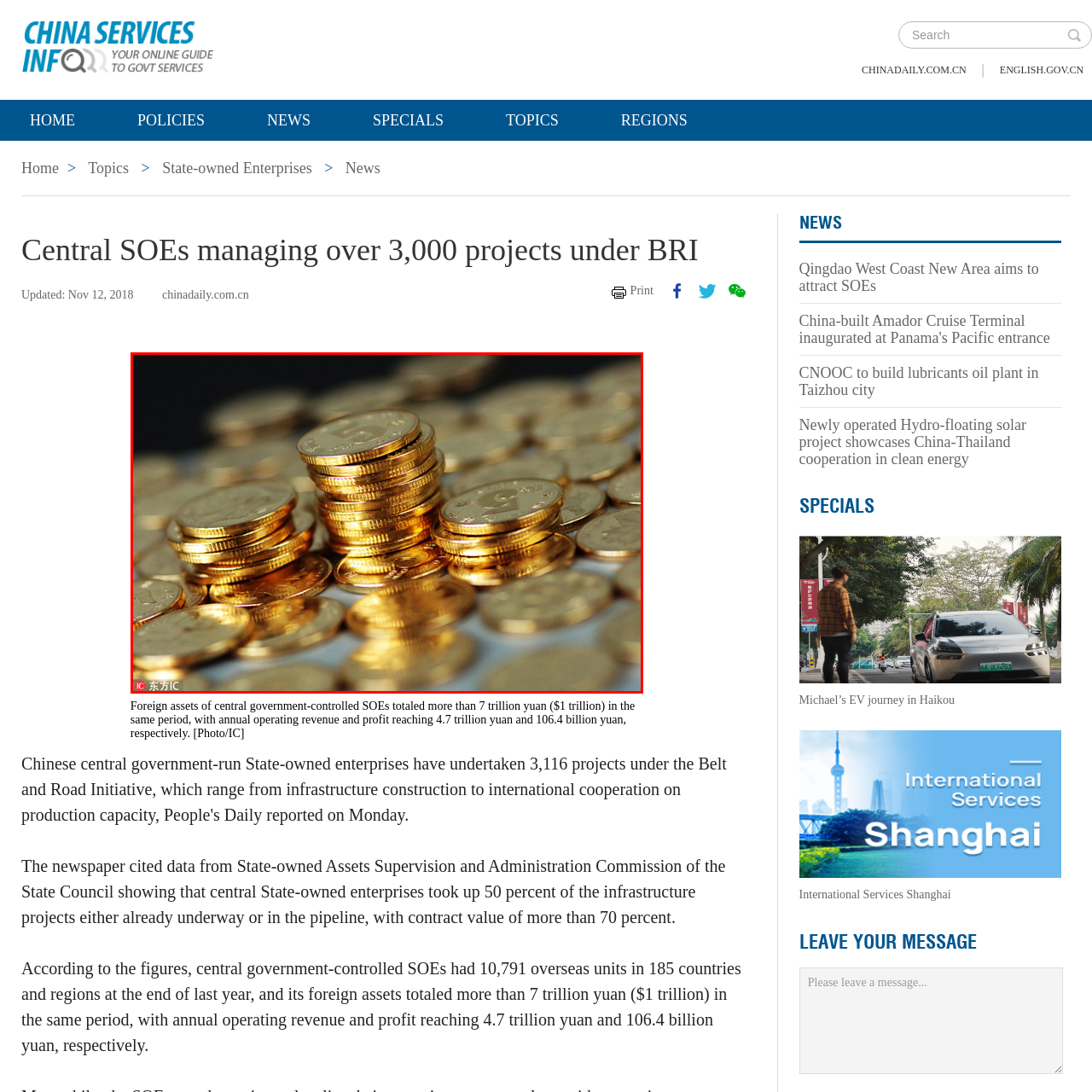What is the approximate value of foreign assets in USD?
Observe the image within the red bounding box and generate a detailed answer, ensuring you utilize all relevant visual cues.

The caption highlights the significant financial figures related to central government-controlled State-Owned Enterprises (SOEs) in China, noting that foreign assets totaled over 7 trillion yuan, which is approximately $1 trillion in USD.